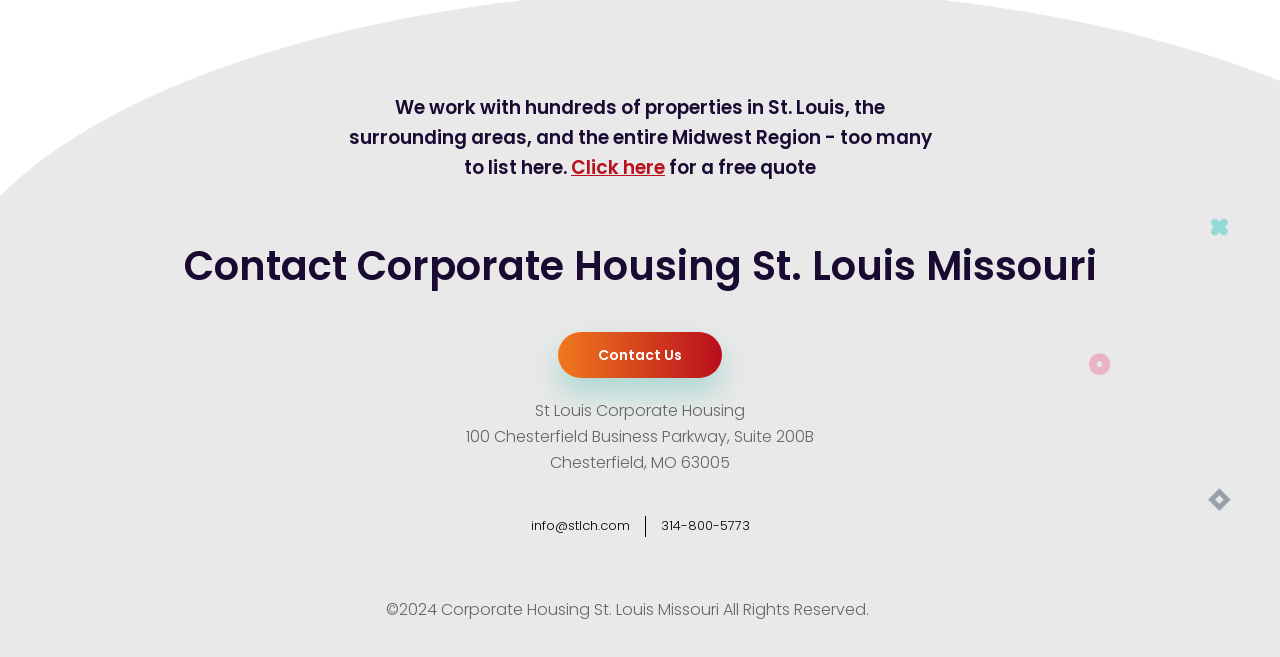Please examine the image and answer the question with a detailed explanation:
What is the suite number of Corporate Housing St. Louis' office?

The suite number can be found in the static text element '100 Chesterfield Business Parkway, Suite 200B', which provides the address of Corporate Housing St. Louis' office.